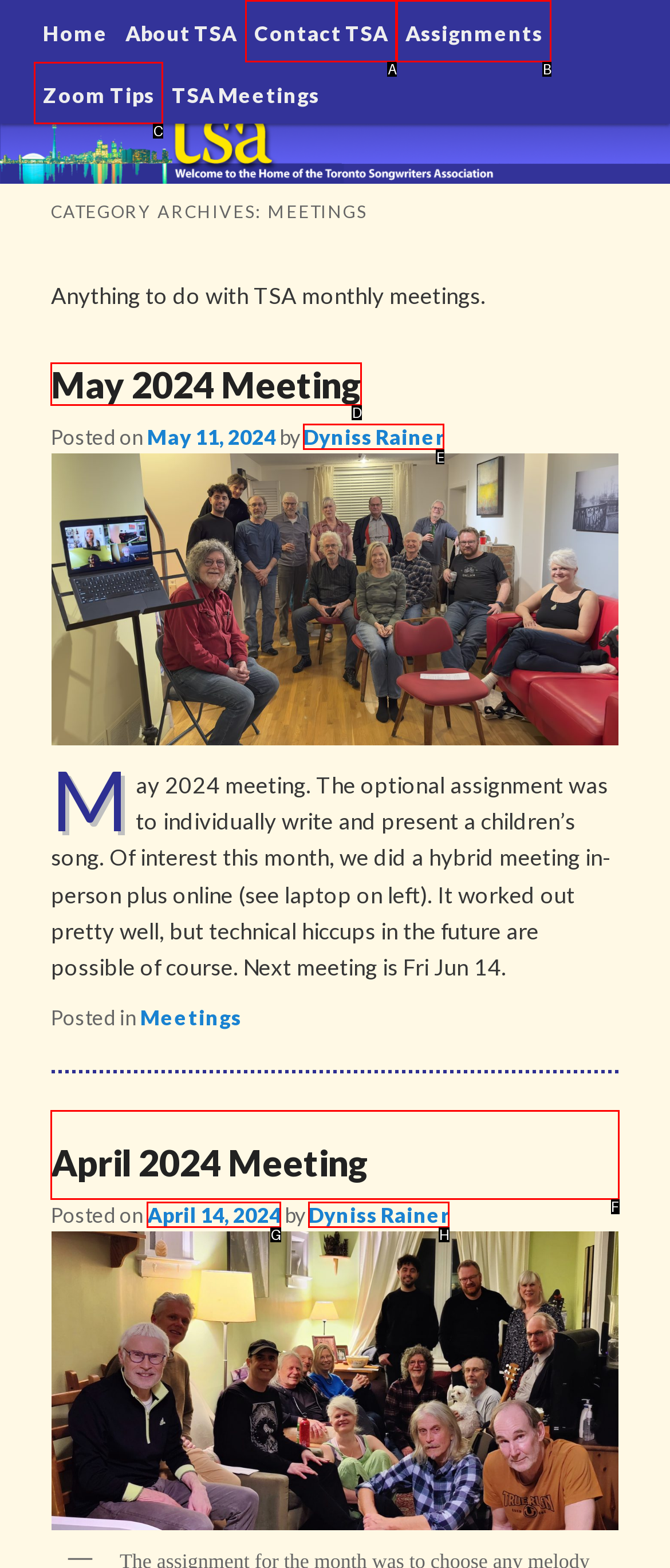From the options shown in the screenshot, tell me which lettered element I need to click to complete the task: Check the 'April 2024 Meeting' post.

F